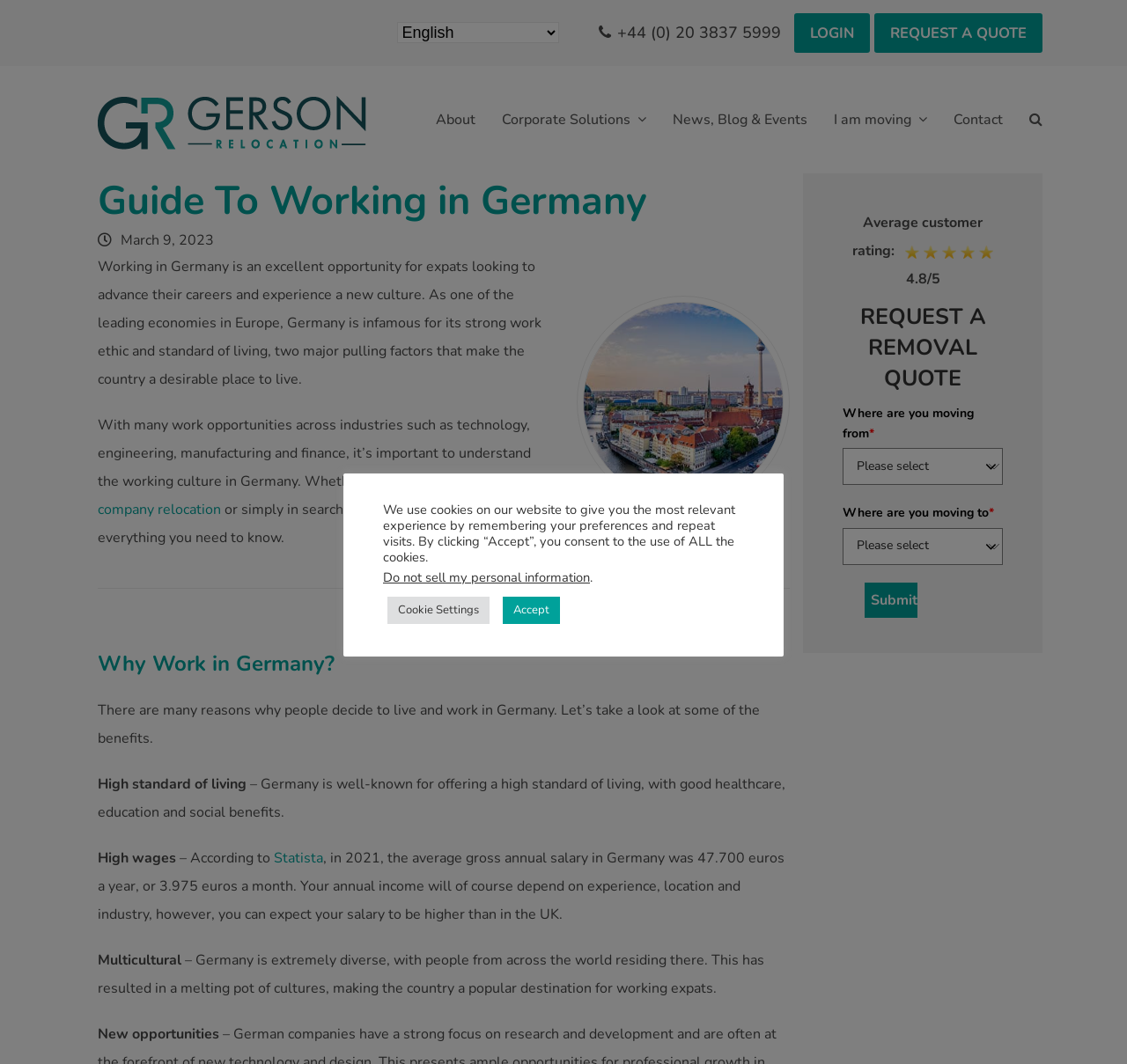What is the rating of the company?
Use the information from the screenshot to give a comprehensive response to the question.

I found this rating in the contact form section, where it says 'Average customer rating: 4.8/5'. This section is located at the bottom right corner of the webpage.